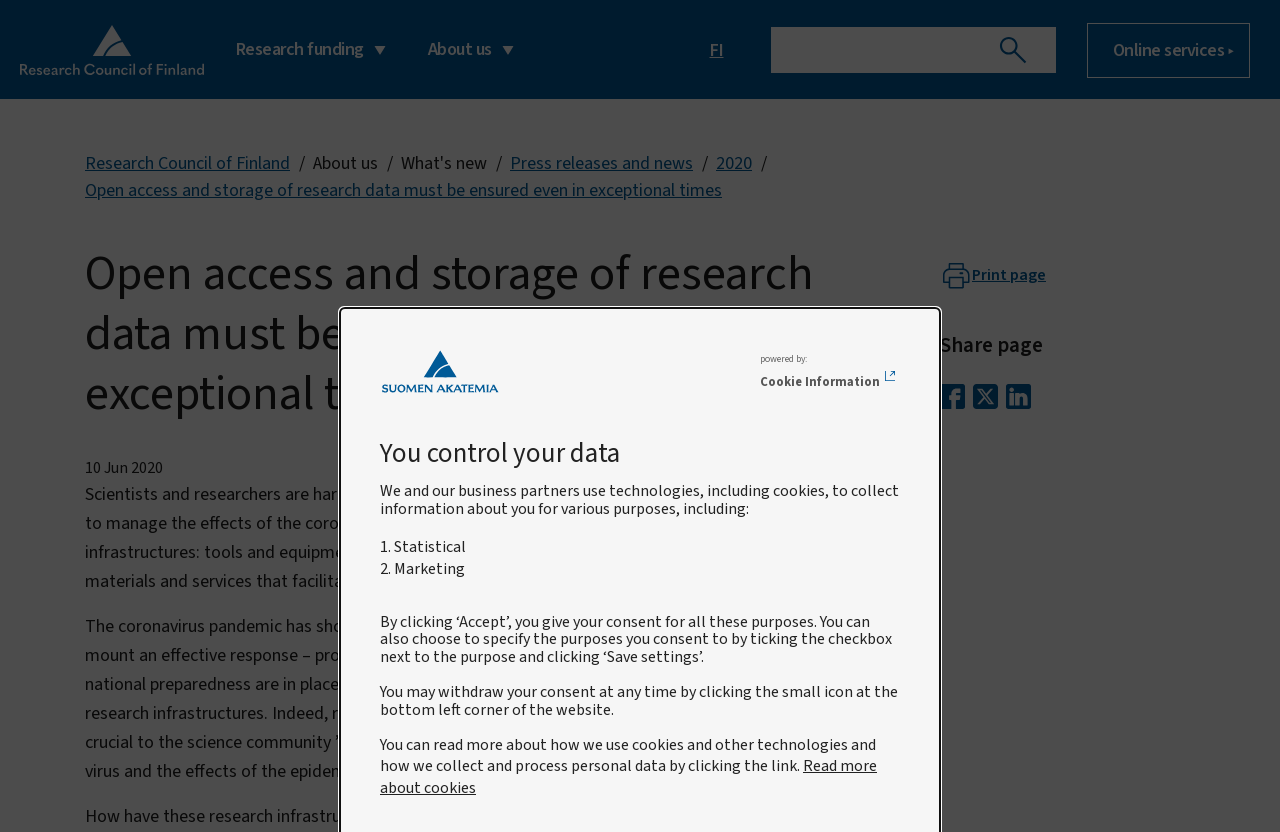What is the purpose of research infrastructures?
Examine the webpage screenshot and provide an in-depth answer to the question.

I found the answer by reading the paragraph of text that starts with 'Scientists and researchers are hard at work on solutions to overcome the COVID-19 disease...'. It explains that research infrastructures are necessary for research and collaboration.